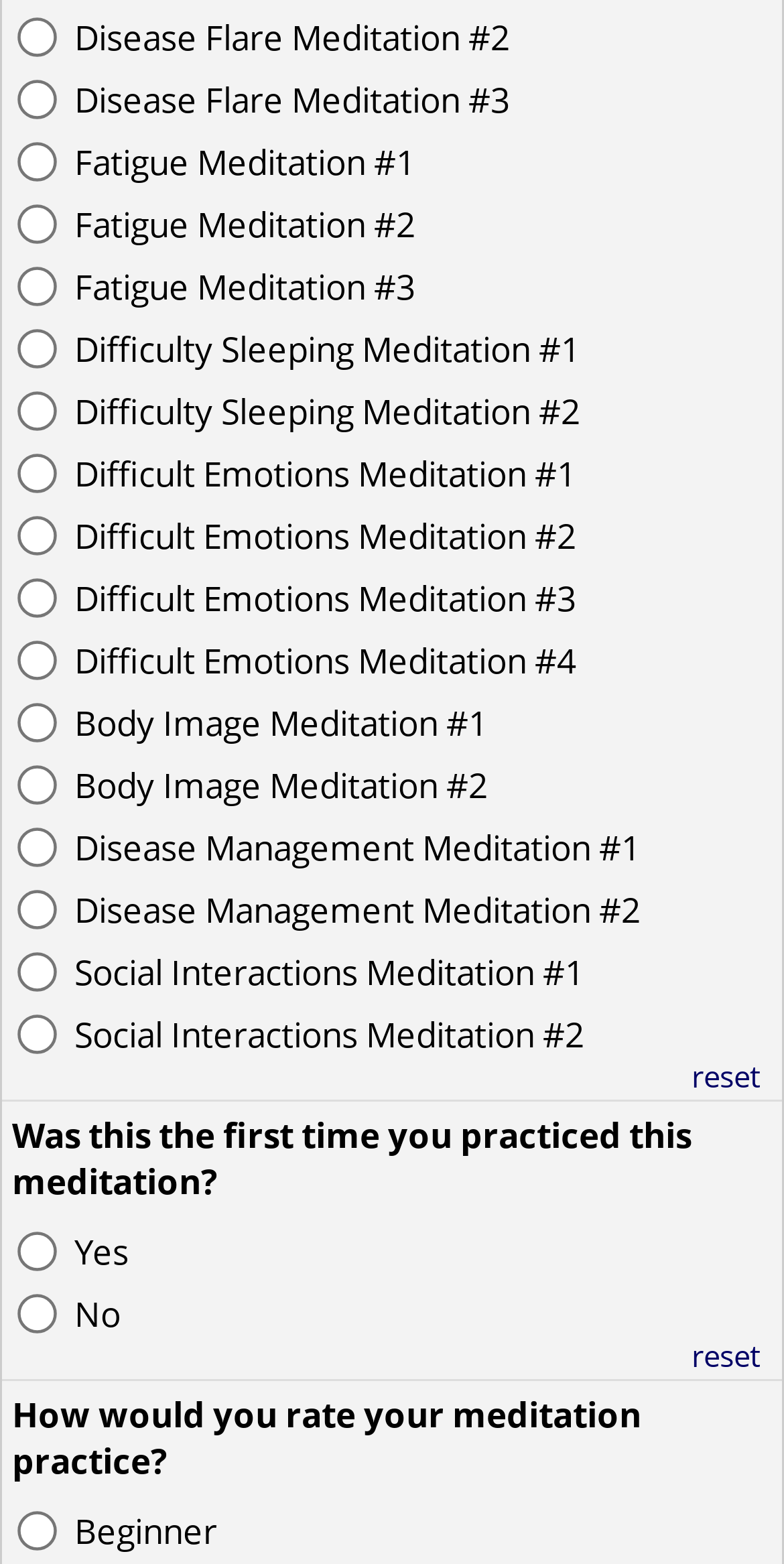Please specify the bounding box coordinates in the format (top-left x, top-left y, bottom-right x, bottom-right y), with all values as floating point numbers between 0 and 1. Identify the bounding box of the UI element described by: parent_node: Beginner name="meditation_exp___radio" value="1"

[0.023, 0.967, 0.073, 0.992]